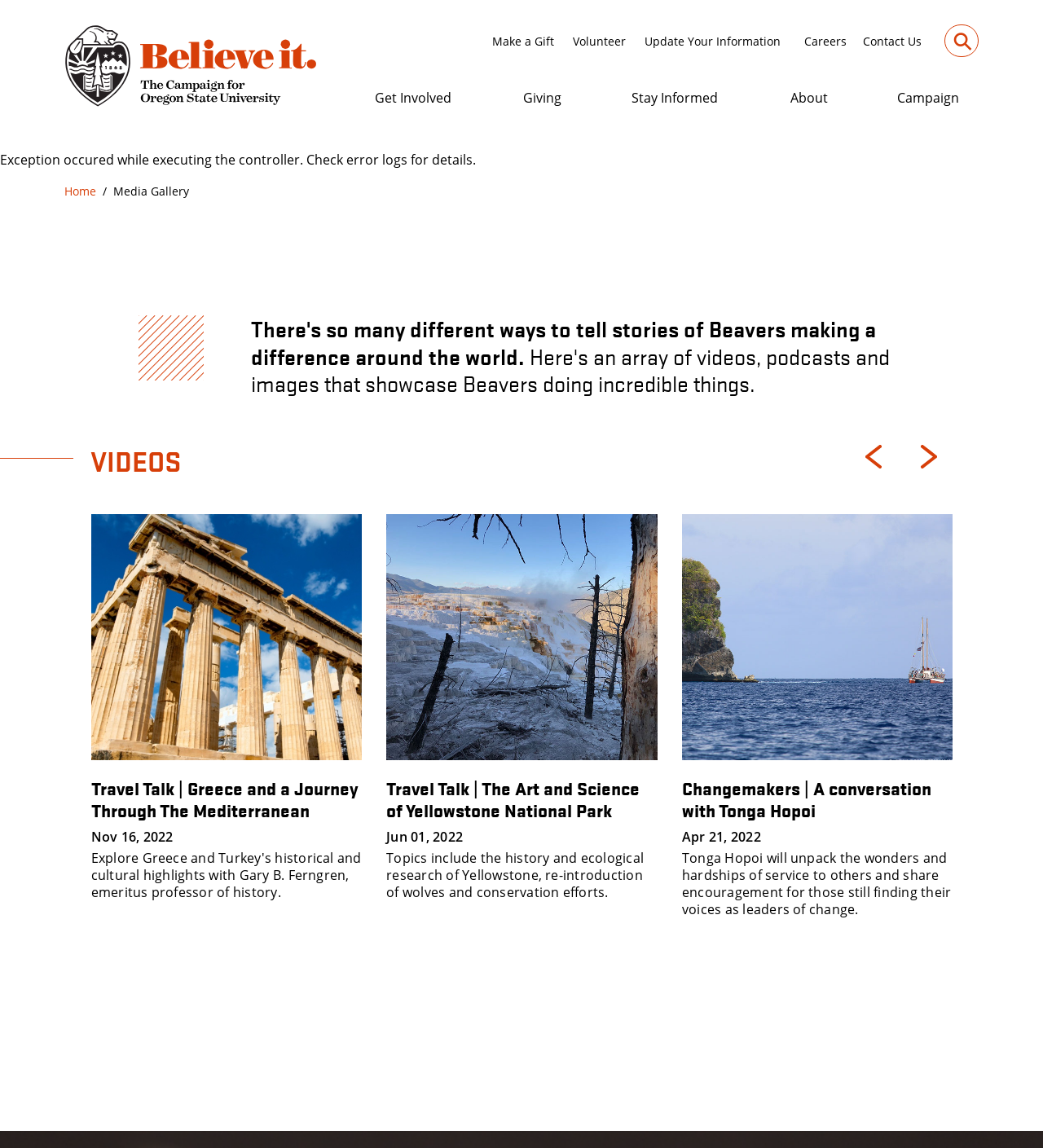What is the title of the first media item?
Based on the screenshot, respond with a single word or phrase.

Hawaii Changemakers